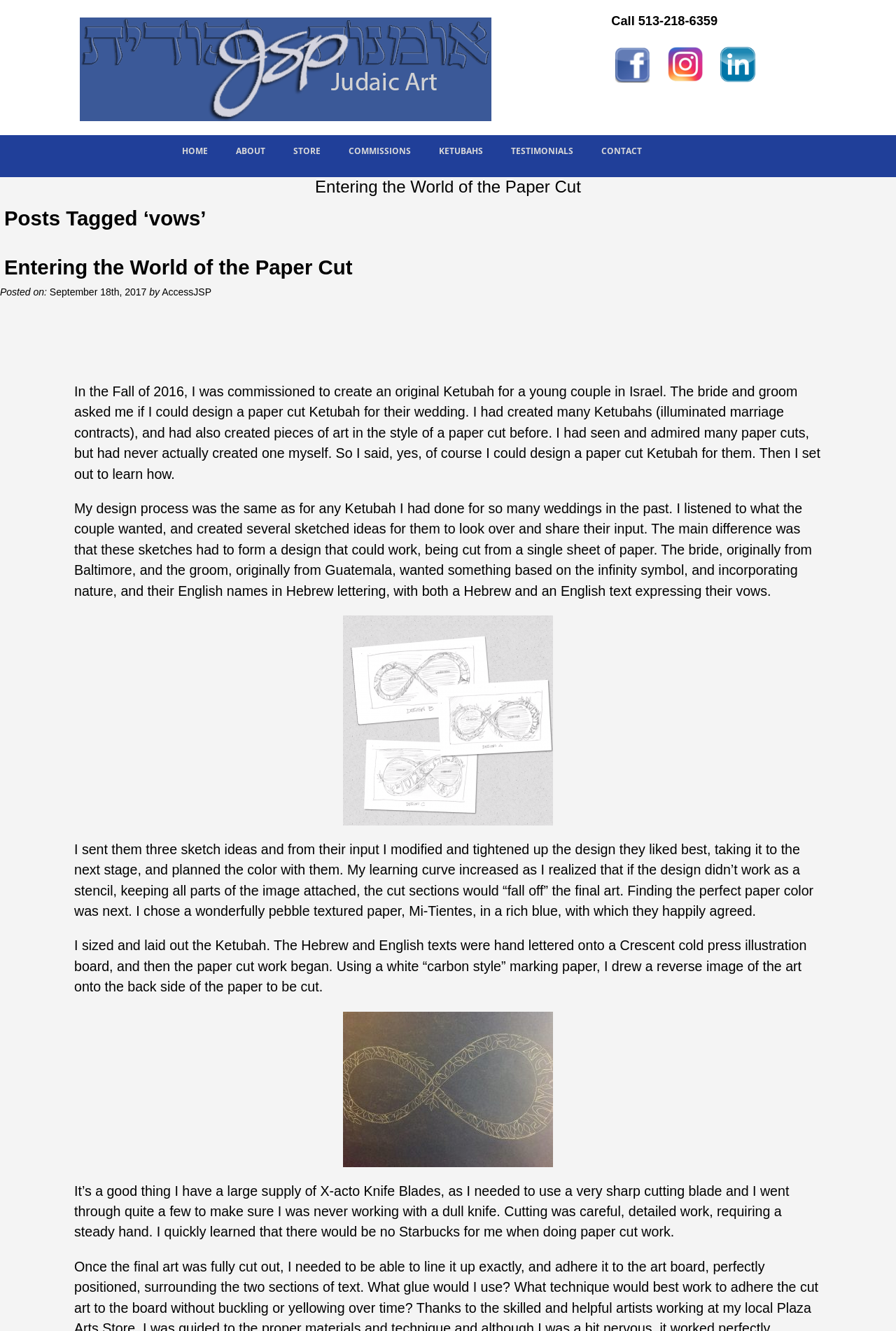What is the phone number on the webpage?
Look at the image and answer with only one word or phrase.

513-218-6359